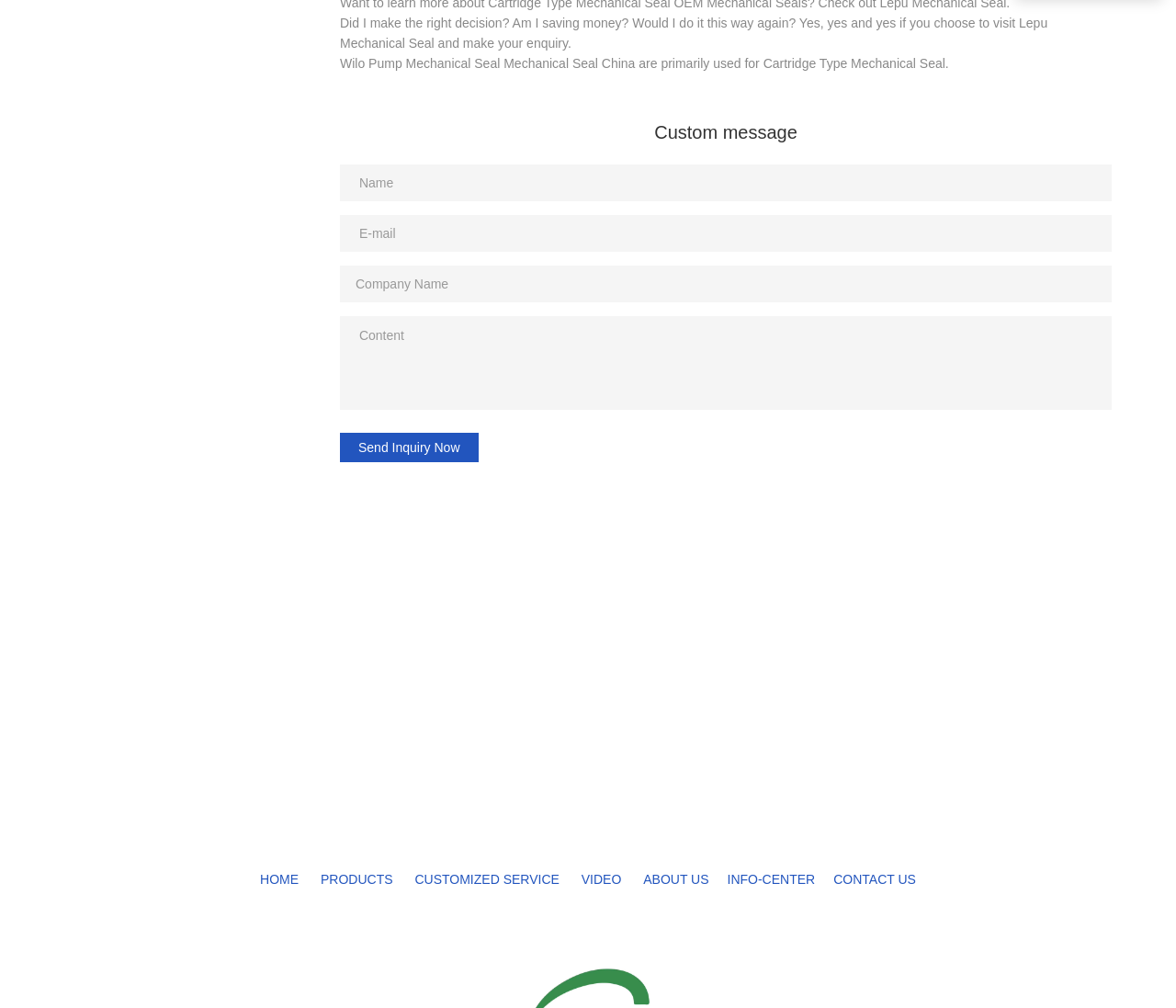What is the primary use of Wilo Pump Mechanical Seal?
Using the image, respond with a single word or phrase.

Cartridge Type Mechanical Seal